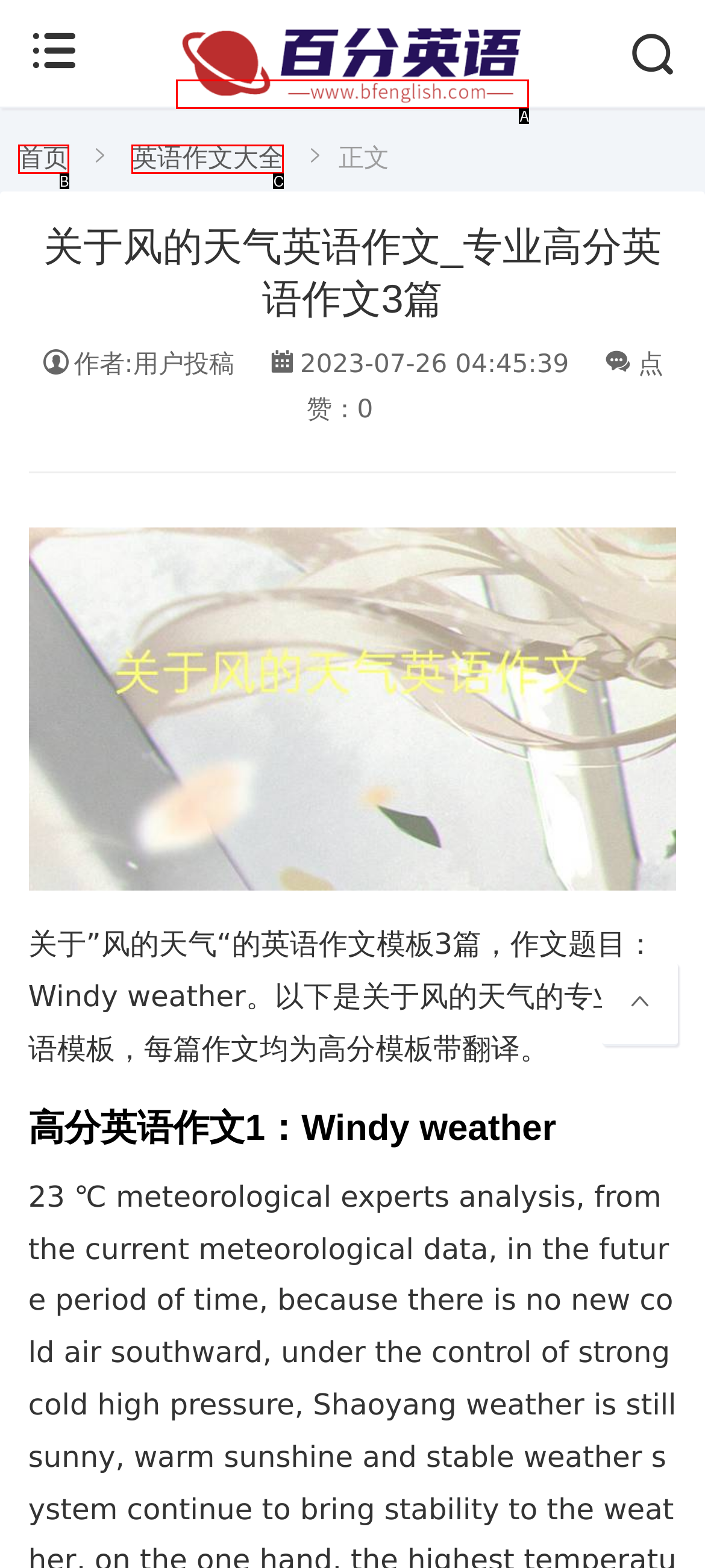Using the description: 英语作文大全, find the corresponding HTML element. Provide the letter of the matching option directly.

C